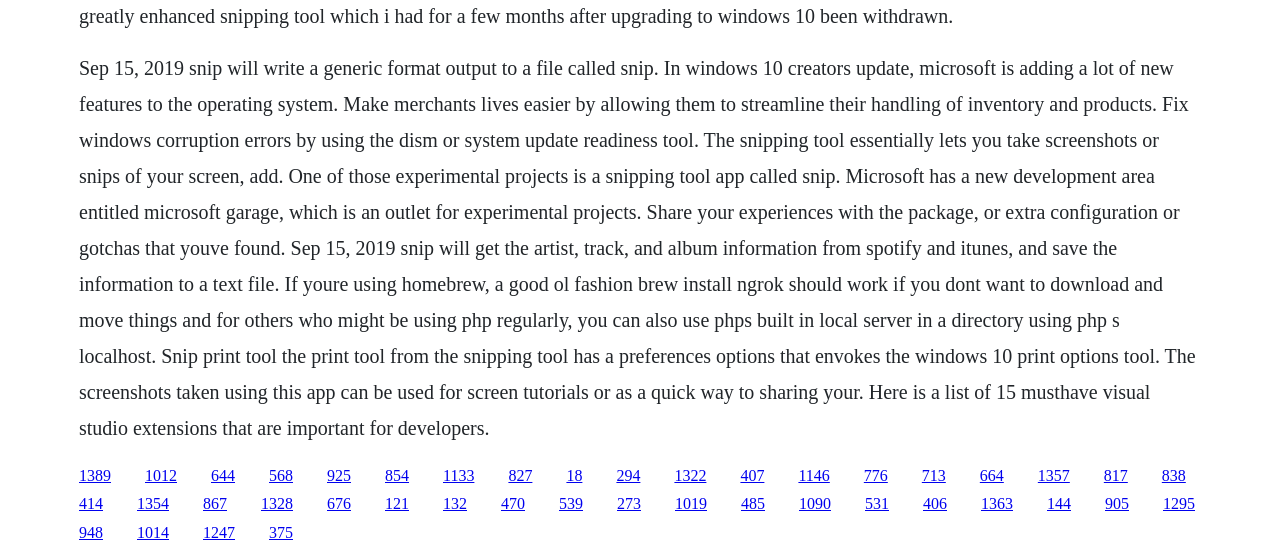Kindly determine the bounding box coordinates for the area that needs to be clicked to execute this instruction: "Click the link to learn about the new snipping tool app".

[0.062, 0.839, 0.087, 0.87]